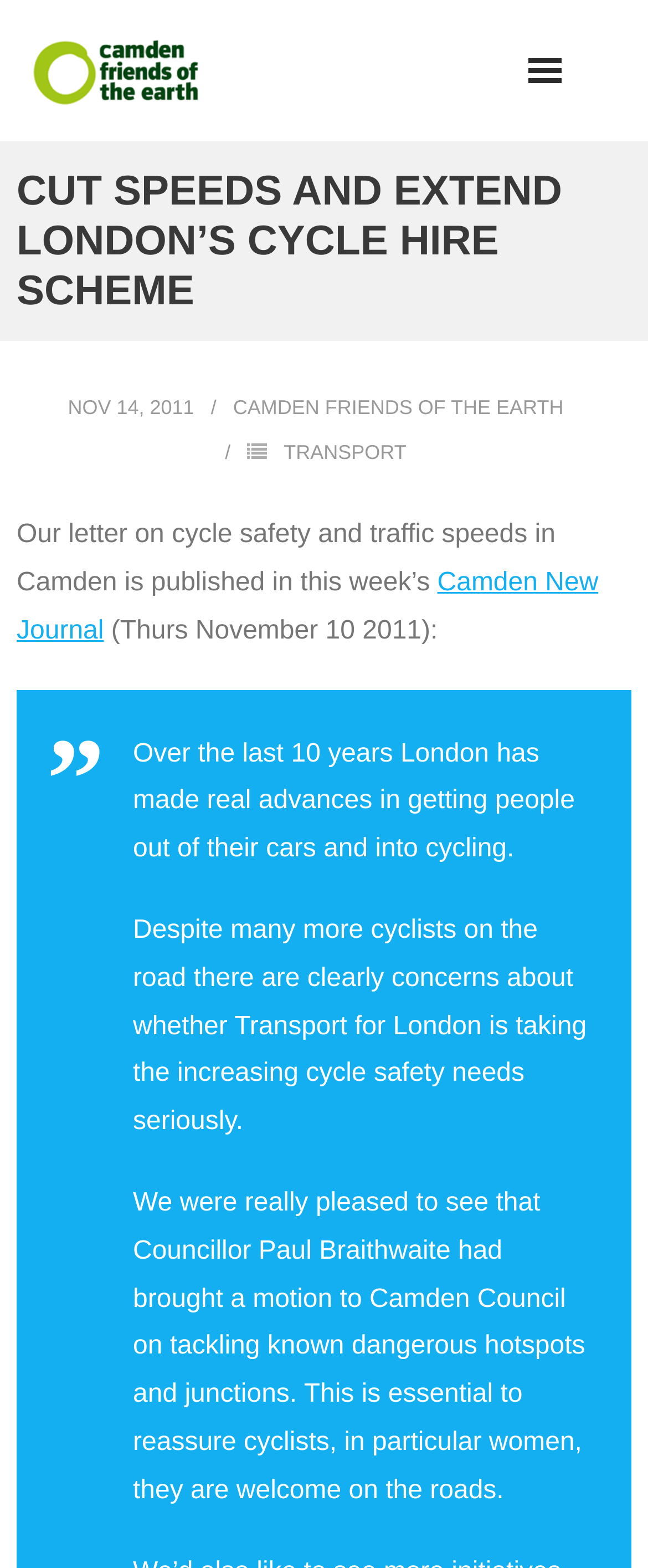What is the main topic of the article?
Answer the question with a thorough and detailed explanation.

I found the main topic by reading the text 'Our letter on cycle safety and traffic speeds in Camden is published in this week’s' which indicates that the article is about cycle safety and traffic speeds in Camden.